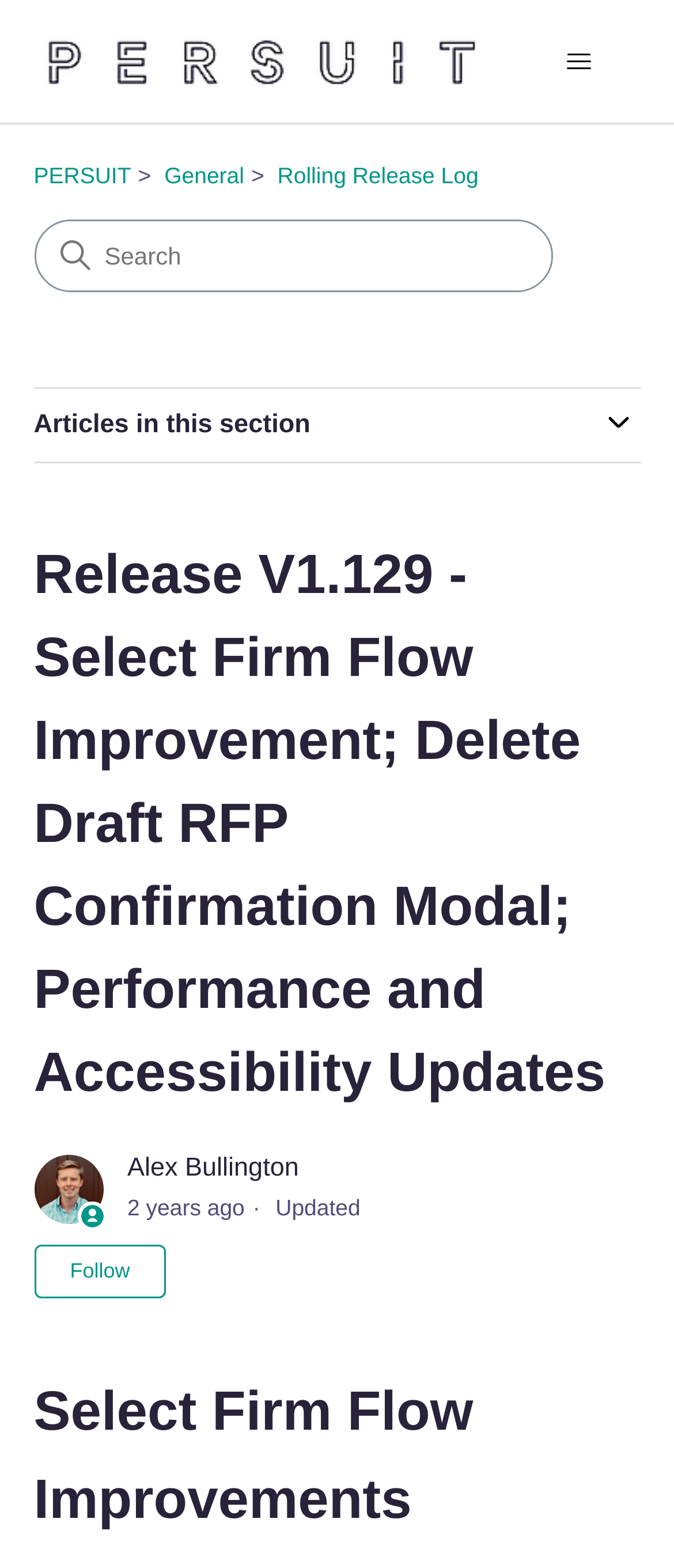Identify the bounding box coordinates for the UI element described by the following text: "title="Home"". Provide the coordinates as four float numbers between 0 and 1, in the format [left, top, right, bottom].

[0.05, 0.019, 0.726, 0.06]